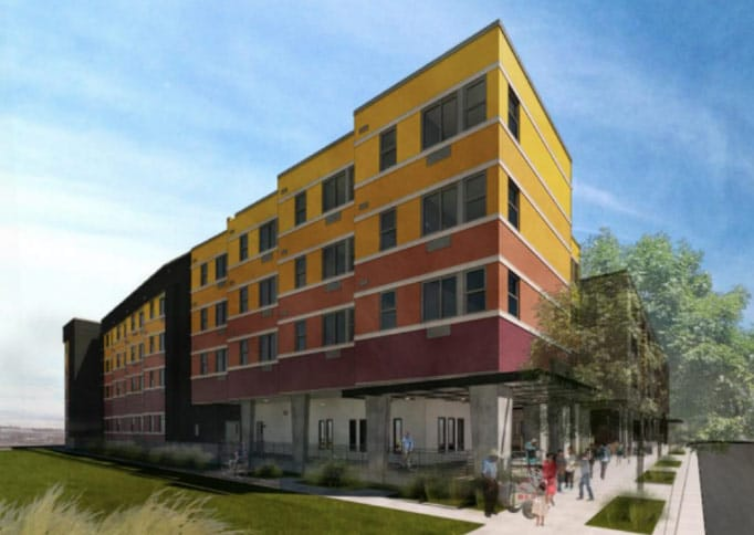How many stories tall are the buildings?
Deliver a detailed and extensive answer to the question.

The caption states that the structure 'stands three to four stories tall', providing a clear indication of the building's height.